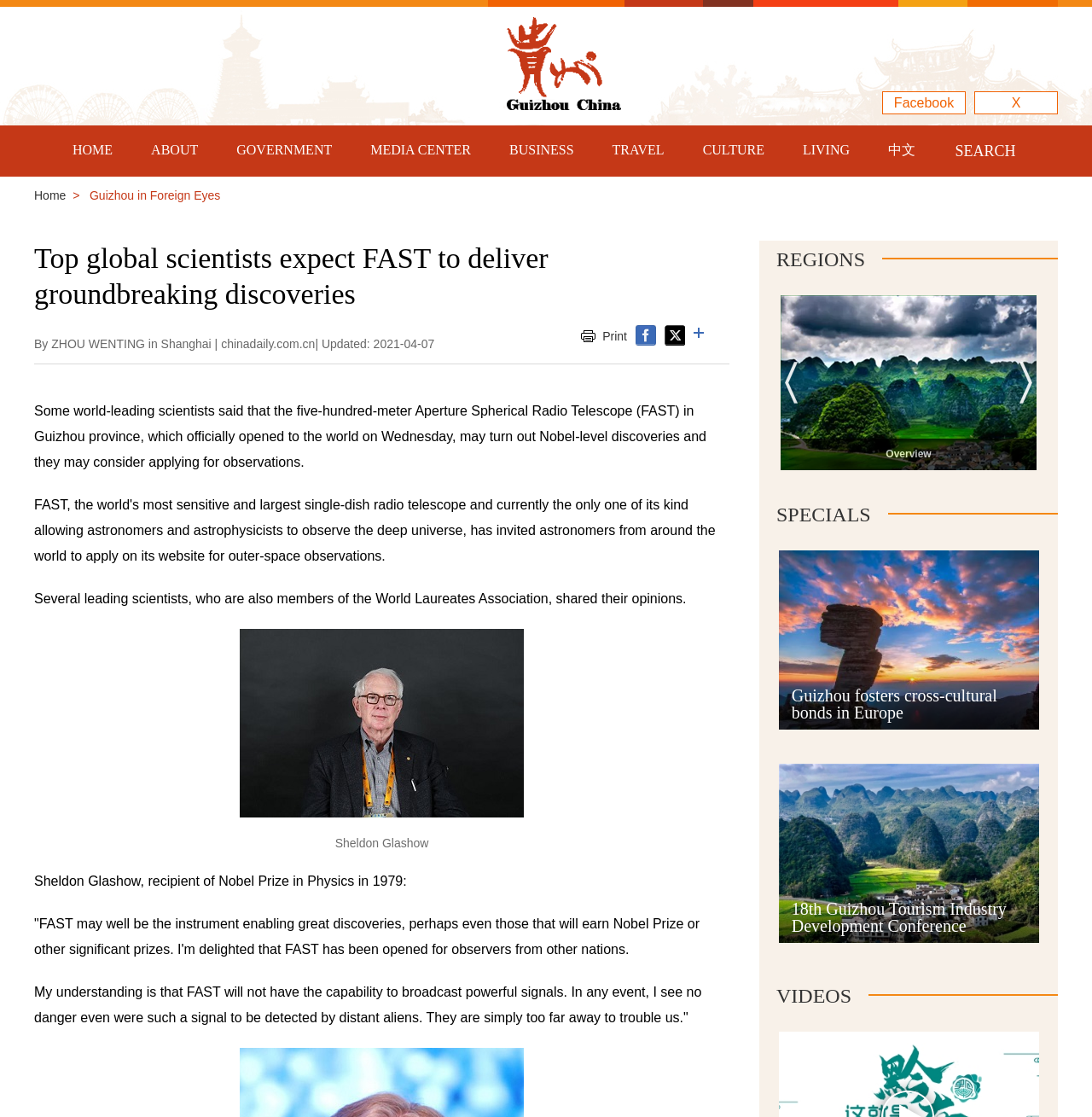Give a detailed account of the webpage, highlighting key information.

This webpage appears to be a news article about the Five-hundred-meter Aperture Spherical Radio Telescope (FAST) in Guizhou province, China. At the top of the page, there is a large image taking up about half of the screen width. Below the image, there are several links to social media platforms, a search bar, and a navigation menu with links to different sections of the website, including "HOME", "ABOUT", "GOVERNMENT", and others.

The main content of the article is divided into several sections. The first section has a heading that reads "Top global scientists expect FAST to deliver groundbreaking discoveries" and is followed by a paragraph of text that summarizes the article. Below this, there are several links to related articles or actions, including a "Print" button.

The next section features a quote from a scientist, Sheldon Glashow, who is a recipient of the Nobel Prize in Physics. His quote is accompanied by a small image of him. The article then continues with more text, including quotes from other scientists.

On the right-hand side of the page, there are three columns of links and headings. The top column is labeled "REGIONS" and features links to different regions in Guizhou province. The middle column is labeled "SPECIALS" and features links to special articles or events, including an image accompanying each link. The bottom column is labeled "VIDEOS" and features a link to a video about discovering natural beauty in Qiannan, Guizhou.

Throughout the page, there are several images, including a large image at the top, a small image of Sheldon Glashow, and several smaller images accompanying the links in the "SPECIALS" and "VIDEOS" columns.